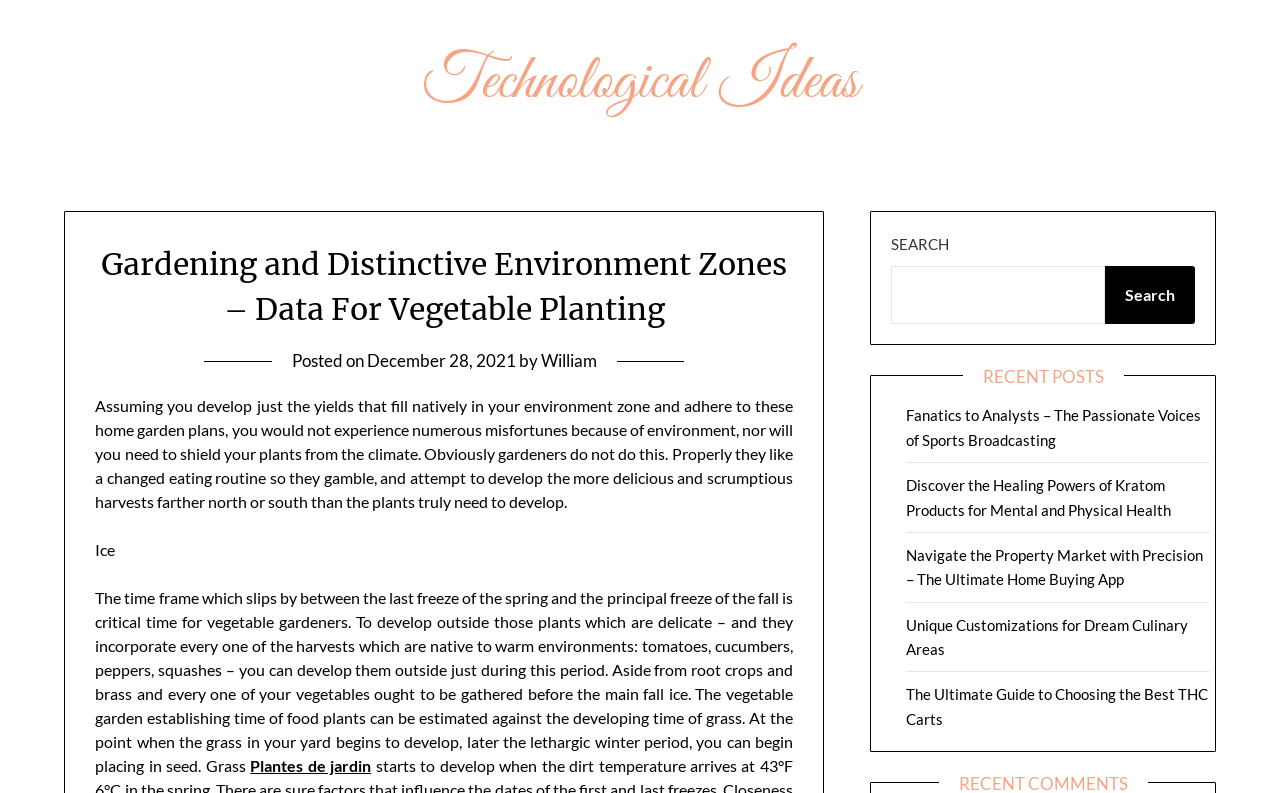Please predict the bounding box coordinates (top-left x, top-left y, bottom-right x, bottom-right y) for the UI element in the screenshot that fits the description: December 28, 2021September 5, 2022

[0.286, 0.442, 0.403, 0.468]